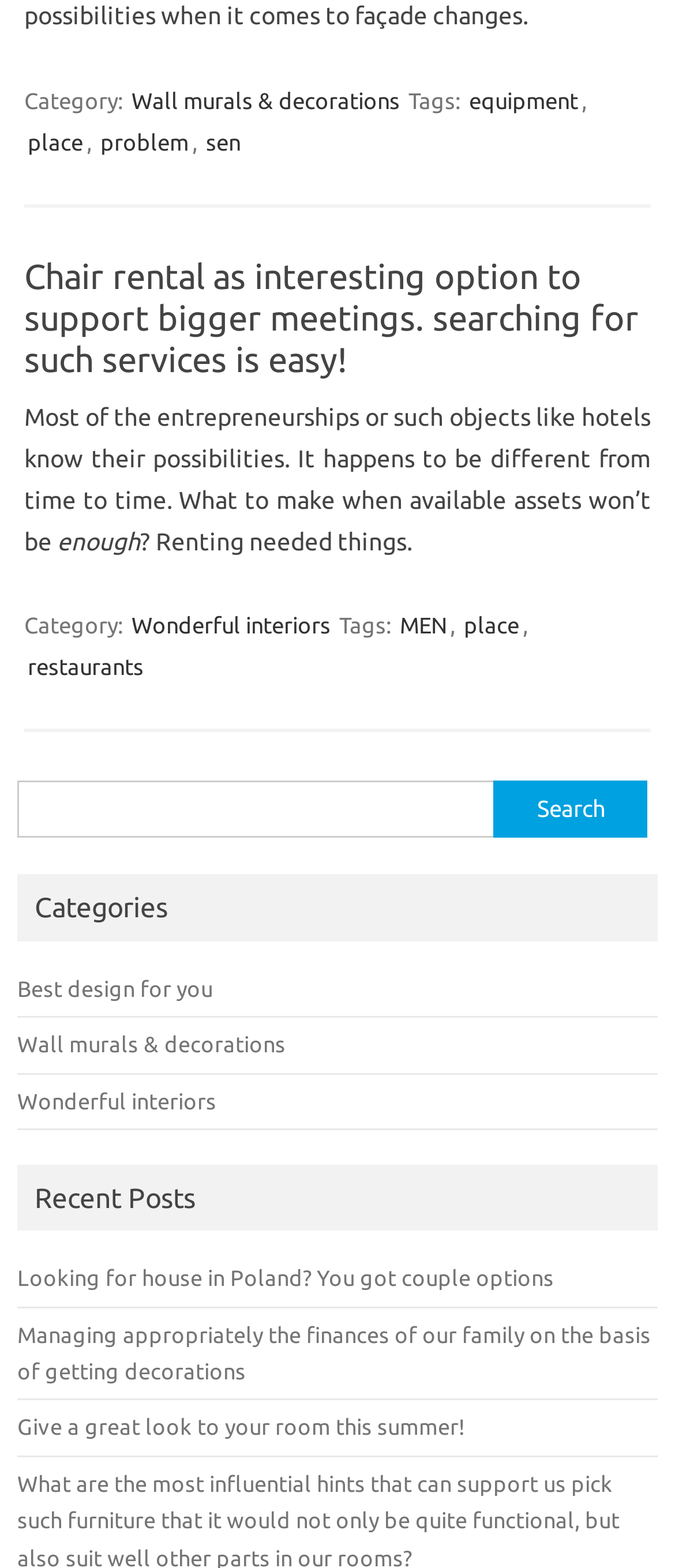Give a one-word or short-phrase answer to the following question: 
What is the theme of the webpage?

Interior design and decoration